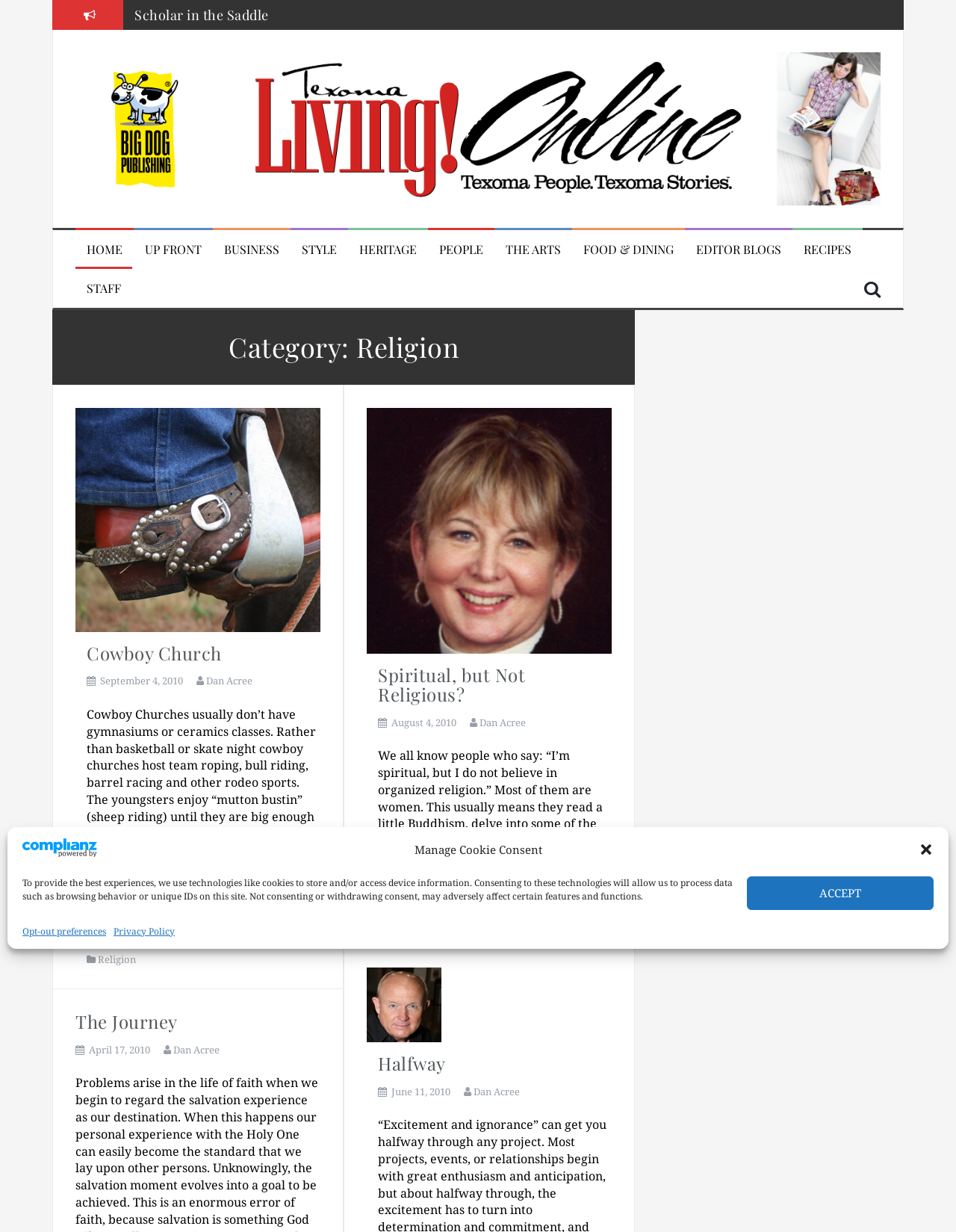Determine the bounding box coordinates of the clickable area required to perform the following instruction: "Click the 'Cowboy Church' link". The coordinates should be represented as four float numbers between 0 and 1: [left, top, right, bottom].

[0.079, 0.414, 0.335, 0.428]